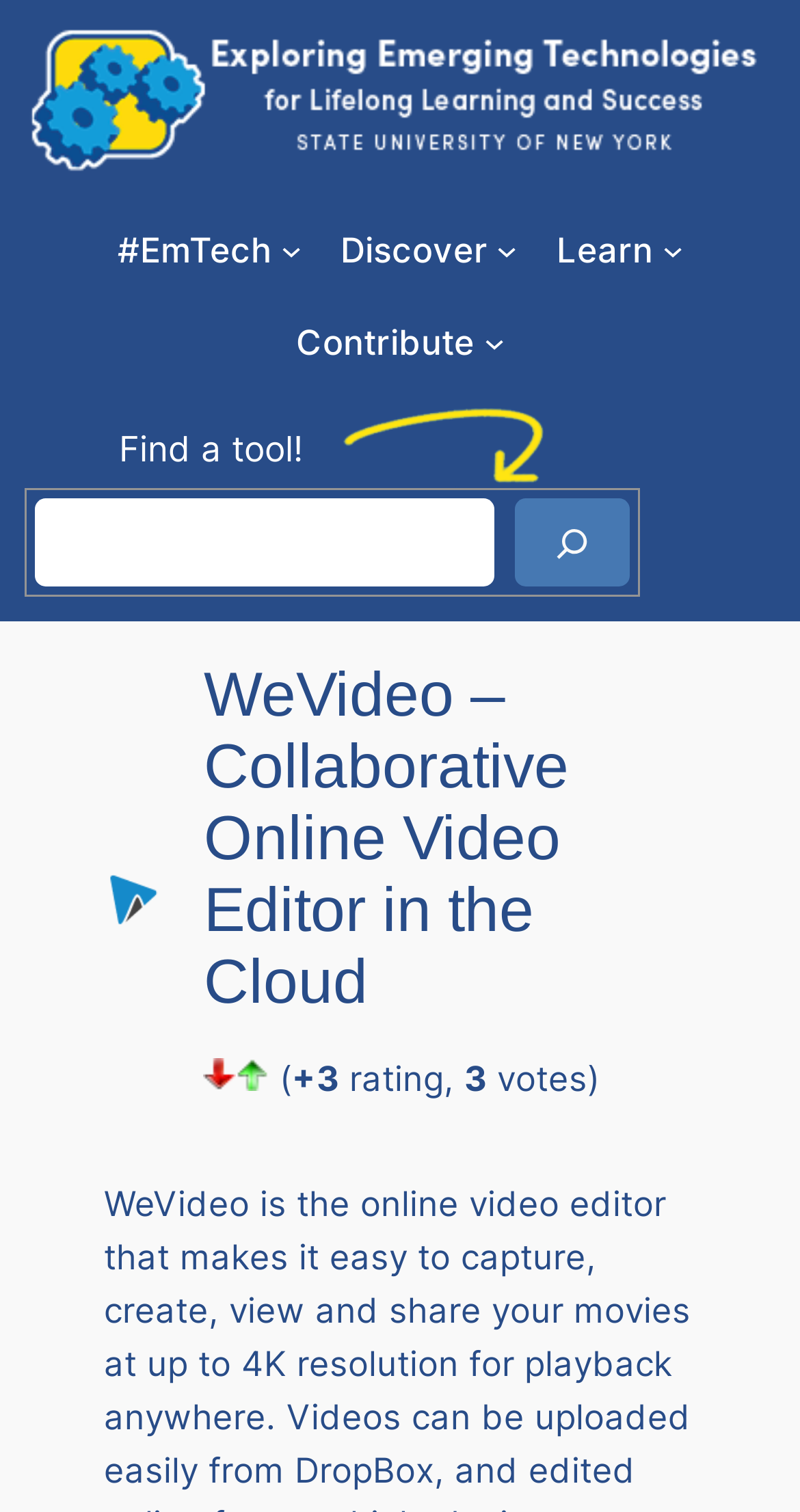How many submenu buttons are there in the header navigation?
Use the screenshot to answer the question with a single word or phrase.

4